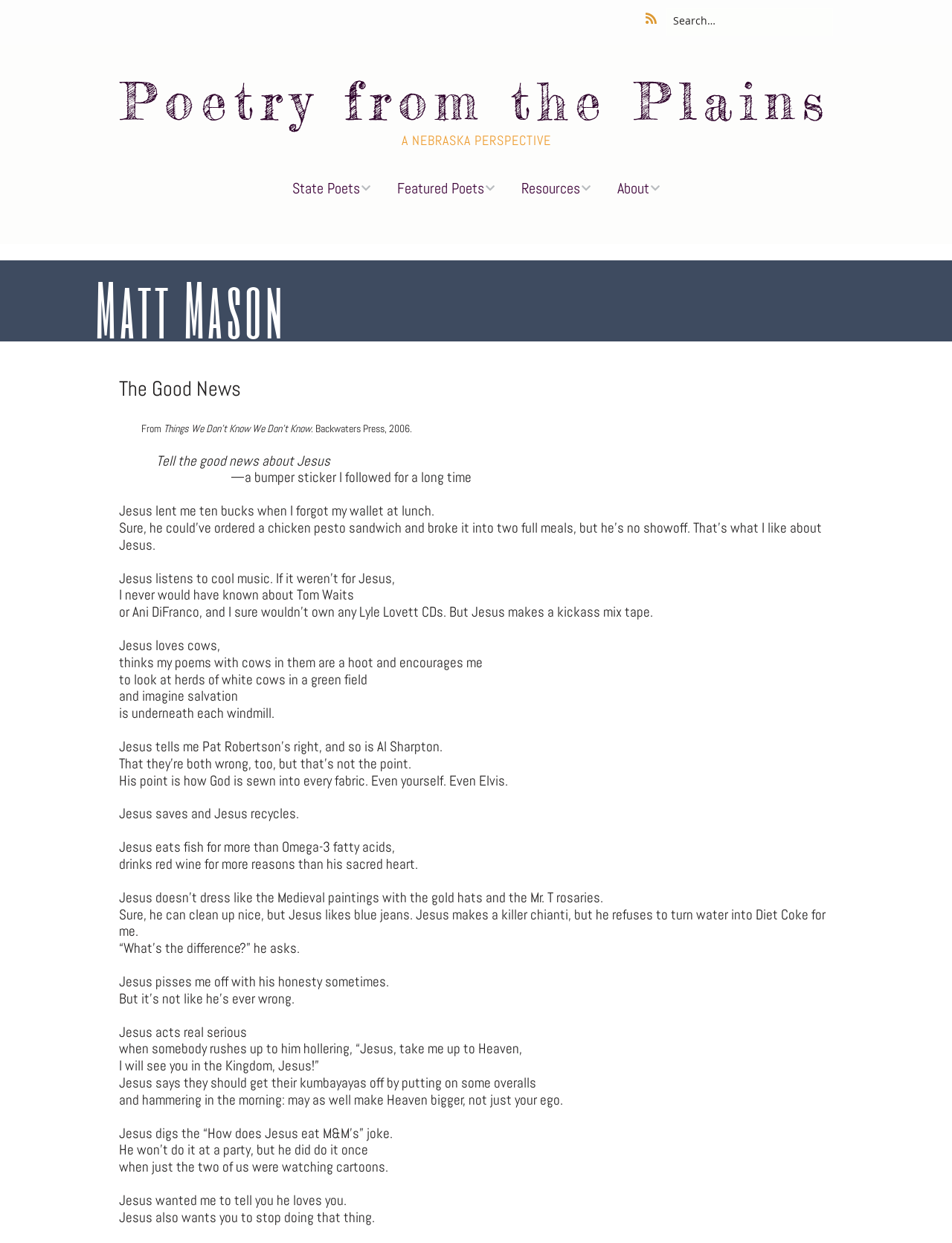What is the name of the poet who wrote the poem?
Use the screenshot to answer the question with a single word or phrase.

Matt Mason